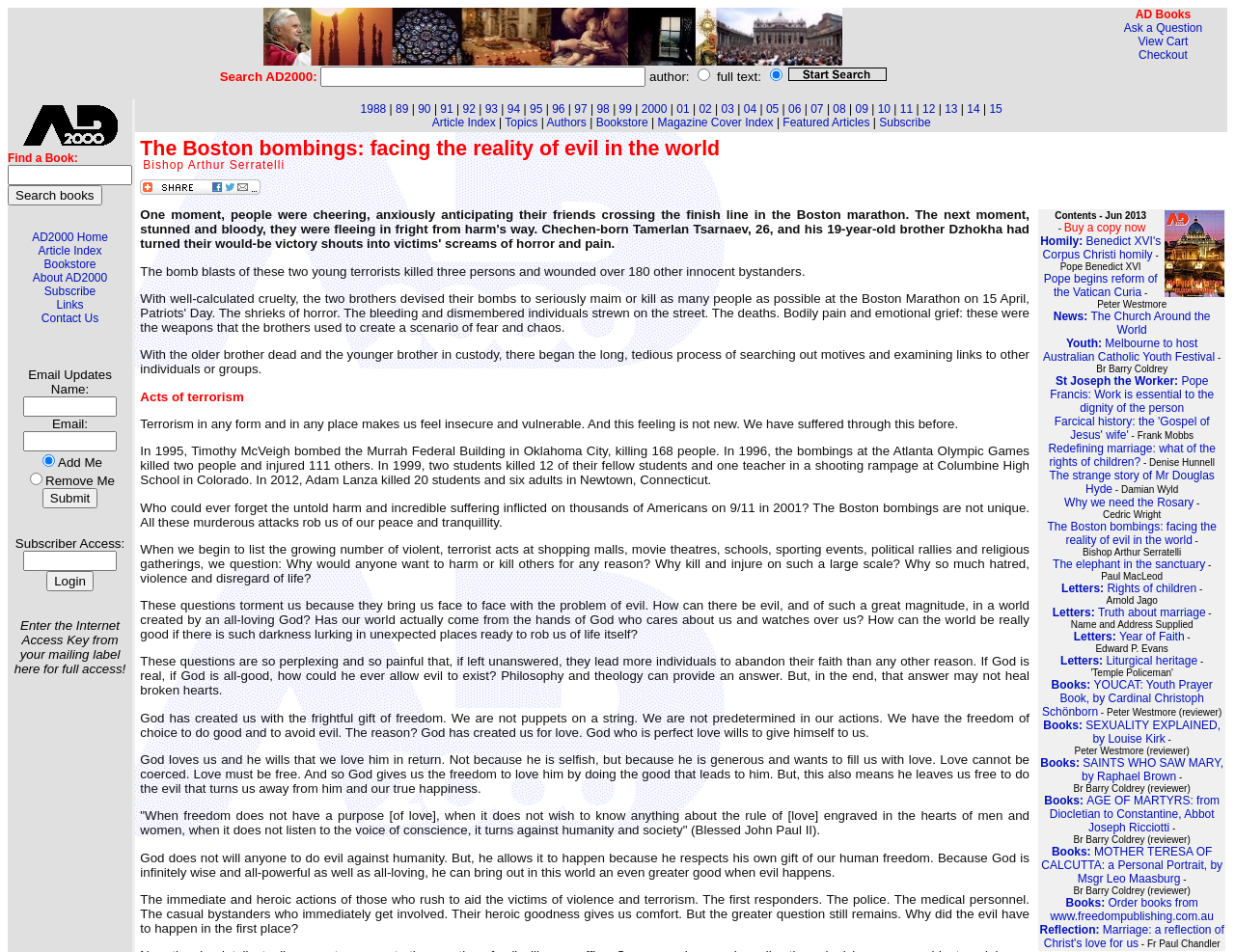Use a single word or phrase to answer the question: 
How many links are there in the 'Article Index' section?

14